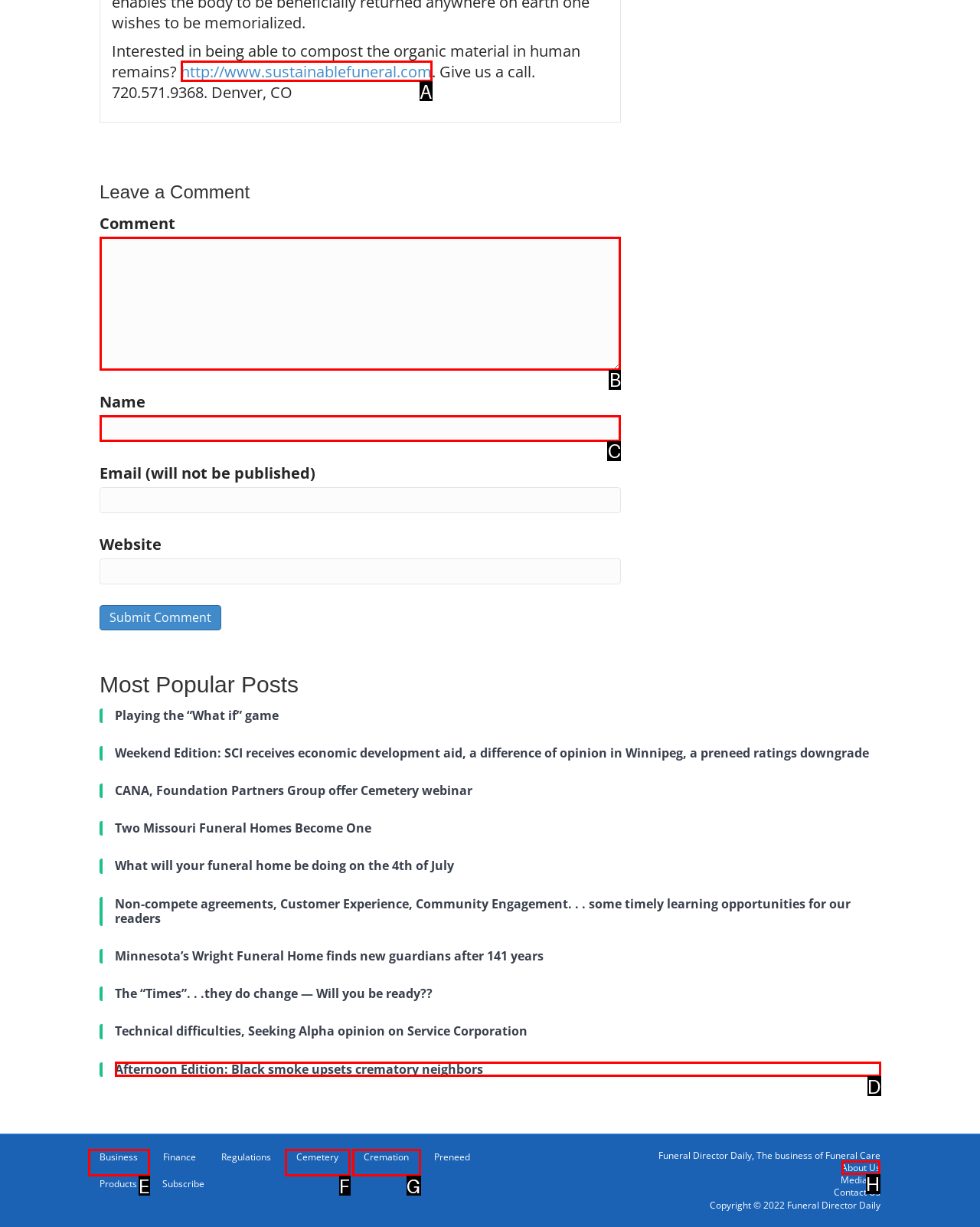Identify which lettered option to click to carry out the task: Click the 'About Us' link. Provide the letter as your answer.

H